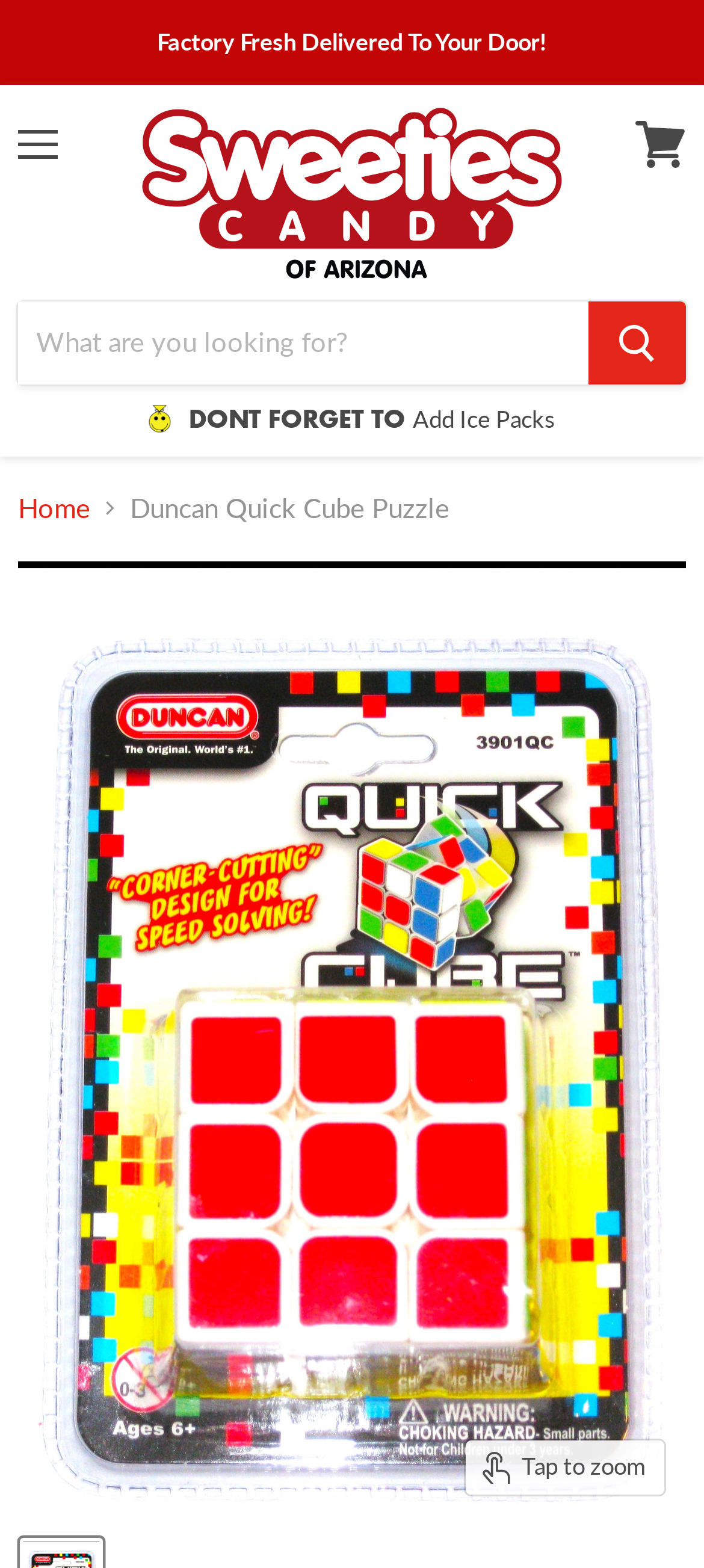Please provide a detailed answer to the question below by examining the image:
What is the name of the product?

I determined the answer by looking at the breadcrumbs navigation section, which shows the current page's title as 'Duncan Quick Cube Puzzle'. This suggests that the product being referred to is the Duncan Quick Cube Puzzle.